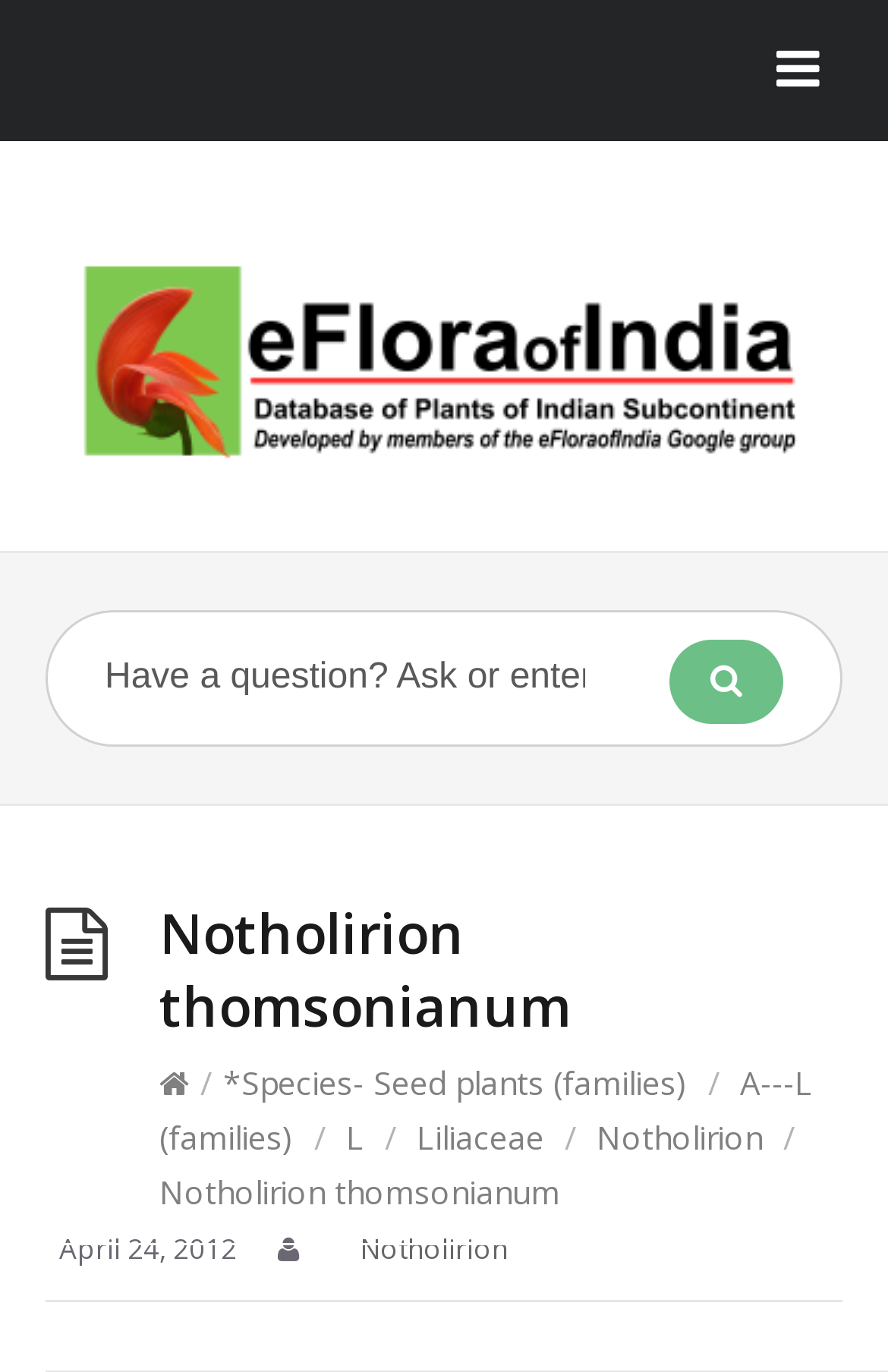What is the family of the plant?
Please use the image to provide an in-depth answer to the question.

I observed the link 'Liliaceae' in the webpage, which is part of the breadcrumb trail, indicating that Liliaceae is the family of the plant.